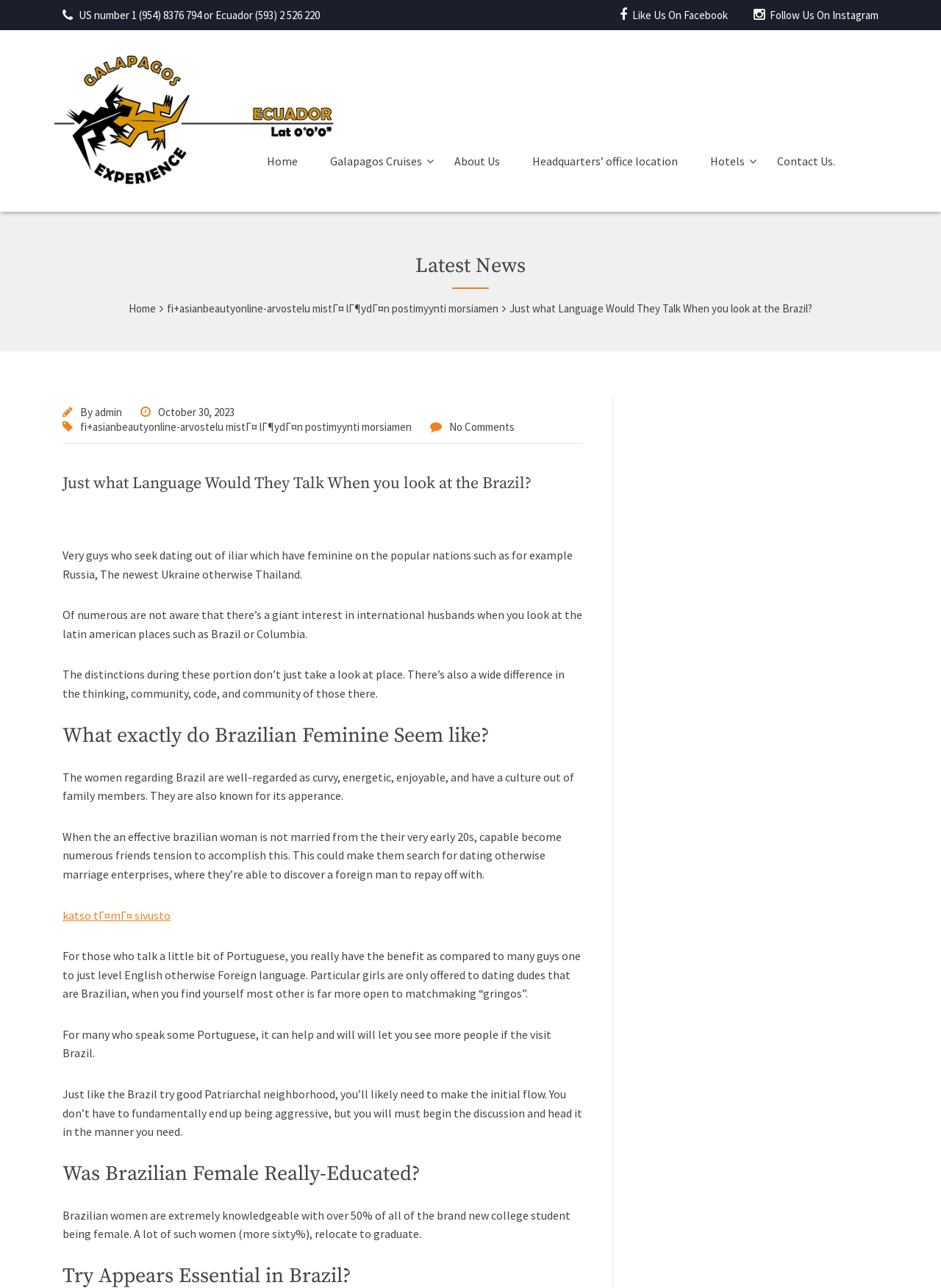Refer to the image and provide an in-depth answer to the question:
What is the phone number to contact?

I found the phone number to contact by looking at the top section of the webpage, where it says 'US number 1 (954) 8376 794 or Ecuador (593) 2 526 220'. This is likely the contact information for the website or company.